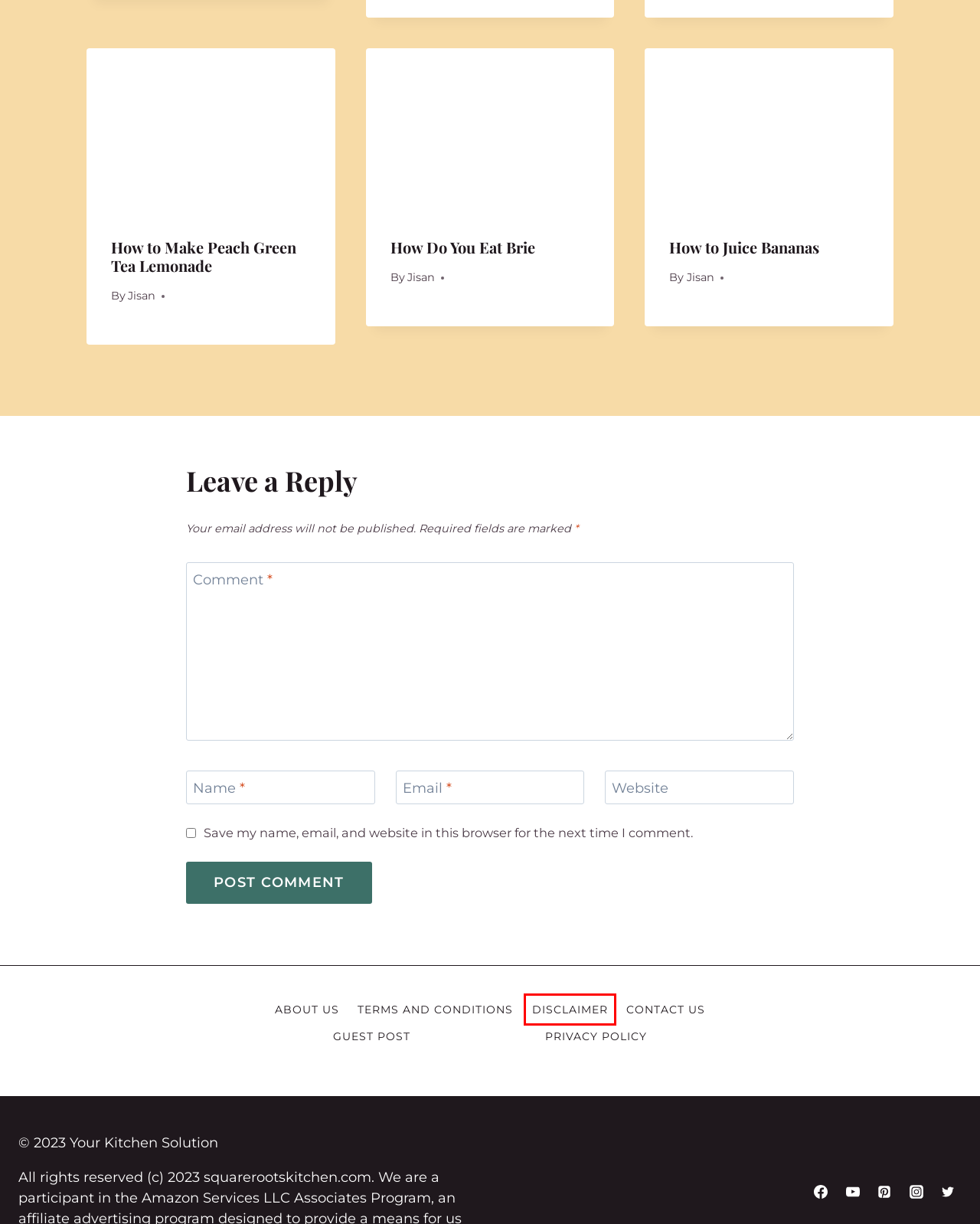Analyze the webpage screenshot with a red bounding box highlighting a UI element. Select the description that best matches the new webpage after clicking the highlighted element. Here are the options:
A. How to Juice Bananas - Your Kitchen Solution
B. Guest Post - Your Kitchen Solution
C. Terms and Conditions - Your Kitchen Solution
D. Privacy Policy - Your Kitchen Solution
E. How to Make Peach Green Tea Lemonade - Your Kitchen Solution
F. Disclaimer - Your Kitchen Solution
G. How Do You Eat Brie - Your Kitchen Solution
H. About Us - Your Kitchen Solution

F